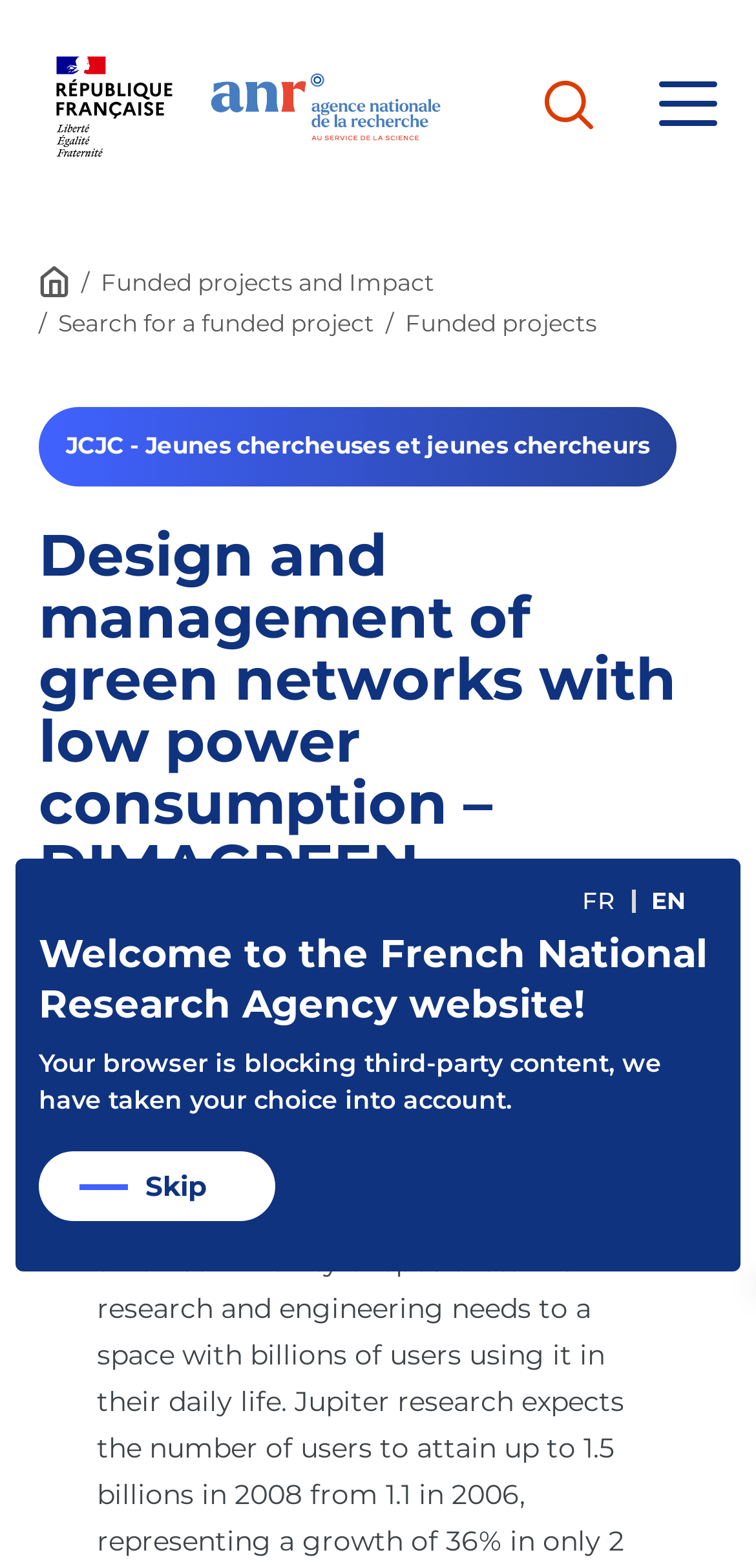Consider the image and give a detailed and elaborate answer to the question: 
What is the topic of the funded project mentioned?

I searched for the text 'Funded projects and Impact' and found a link below it with the text 'Search for a funded project', and then I found a static text 'JCJC - Jeunes chercheuses et jeunes chercheurs' which is likely to be the topic of a funded project.